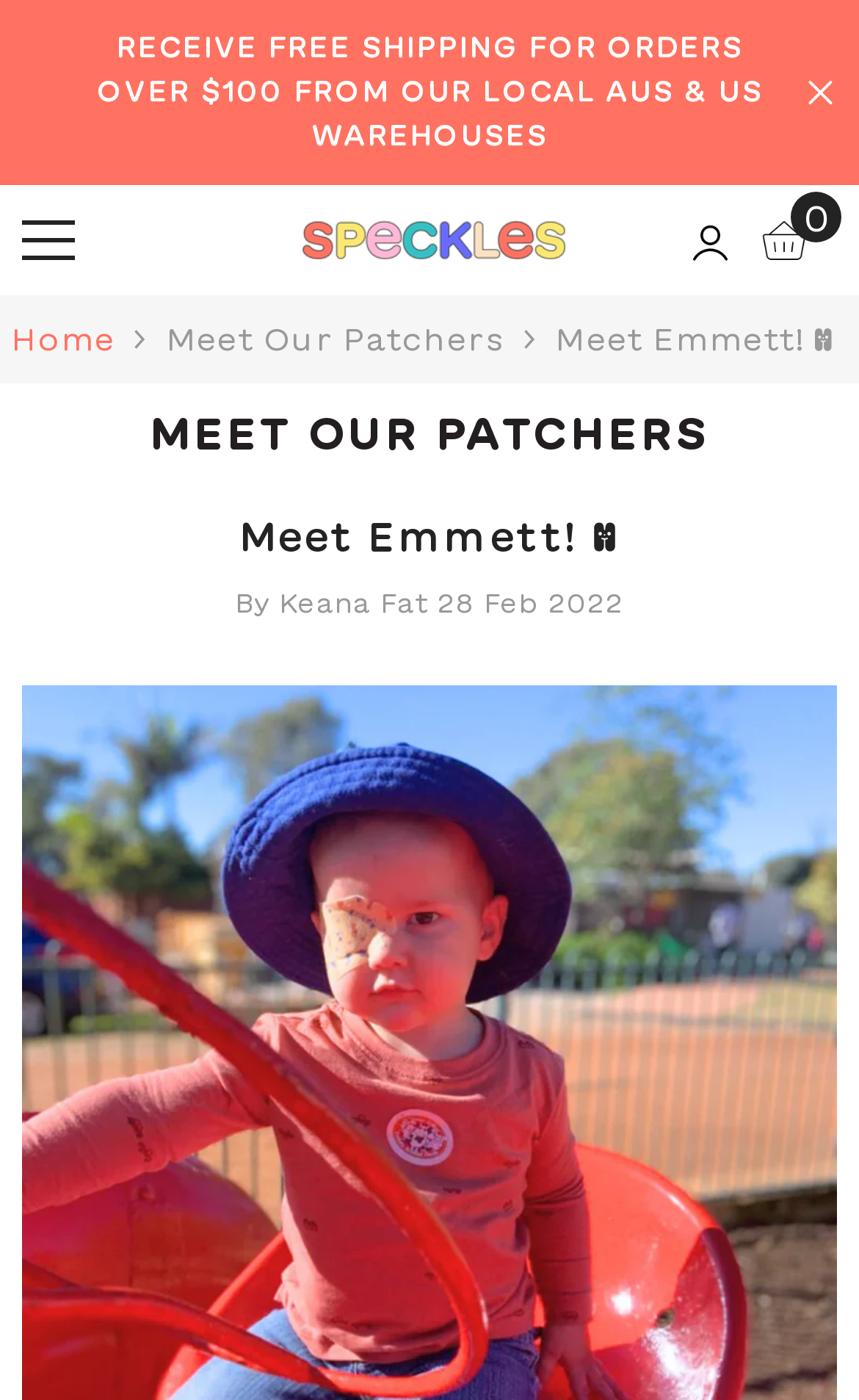Generate the title text from the webpage.

MEET OUR PATCHERS